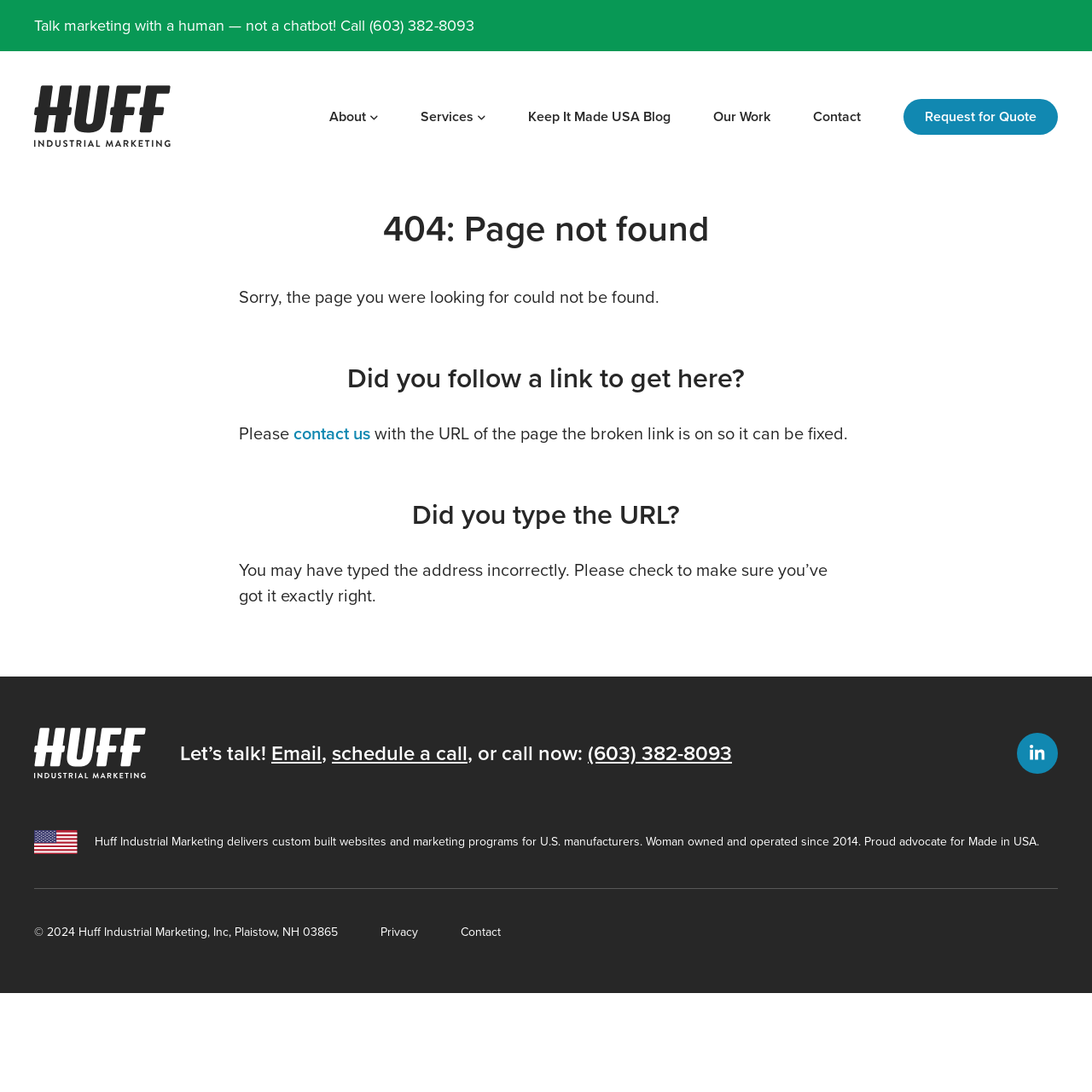What is the phone number to call?
Could you give a comprehensive explanation in response to this question?

The phone number is obtained from the top-right corner of the webpage, where it is written as '(603) 382-8093' in a link element.